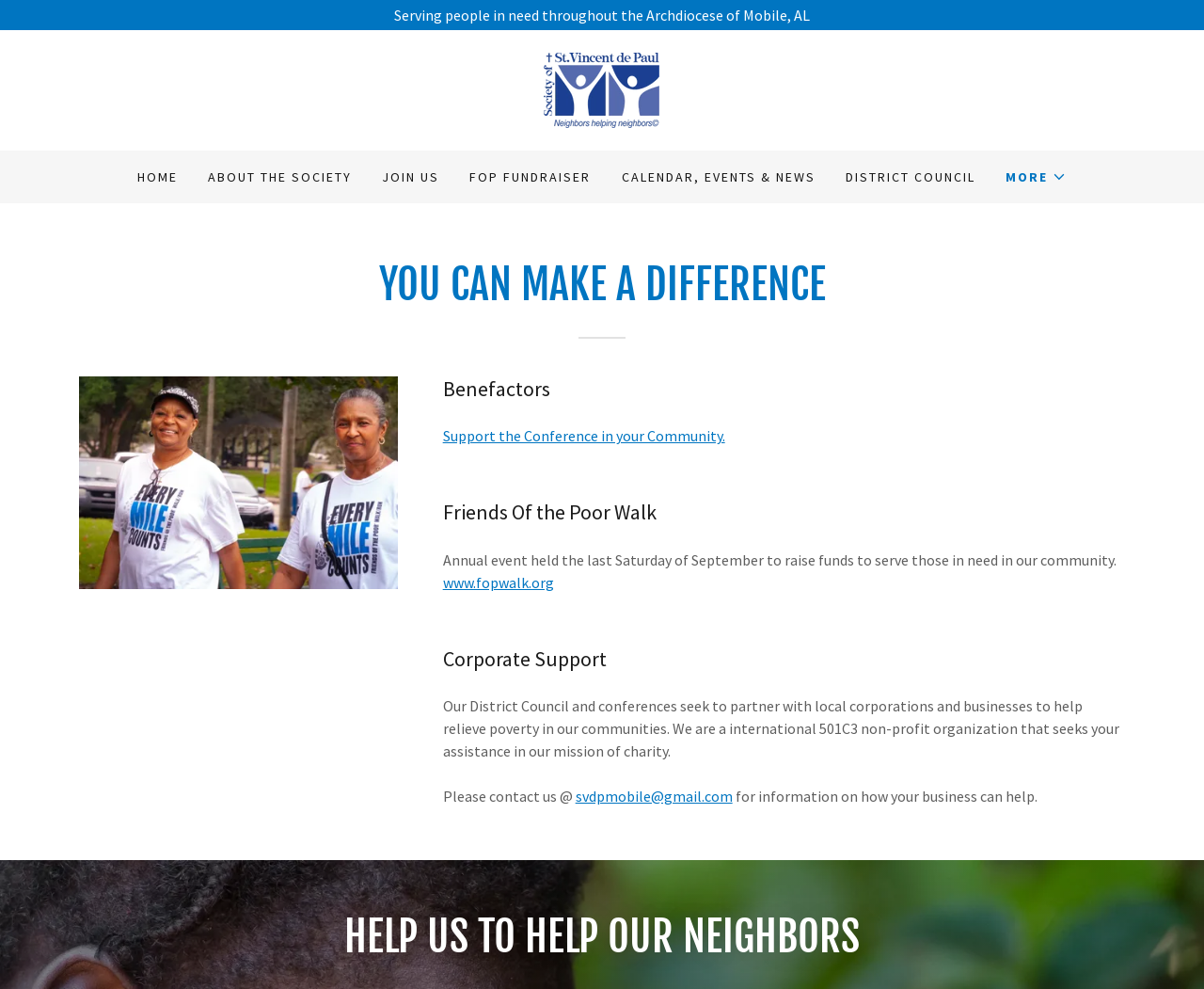Based on the element description: "FOP Fundraiser", identify the UI element and provide its bounding box coordinates. Use four float numbers between 0 and 1, [left, top, right, bottom].

[0.386, 0.162, 0.496, 0.196]